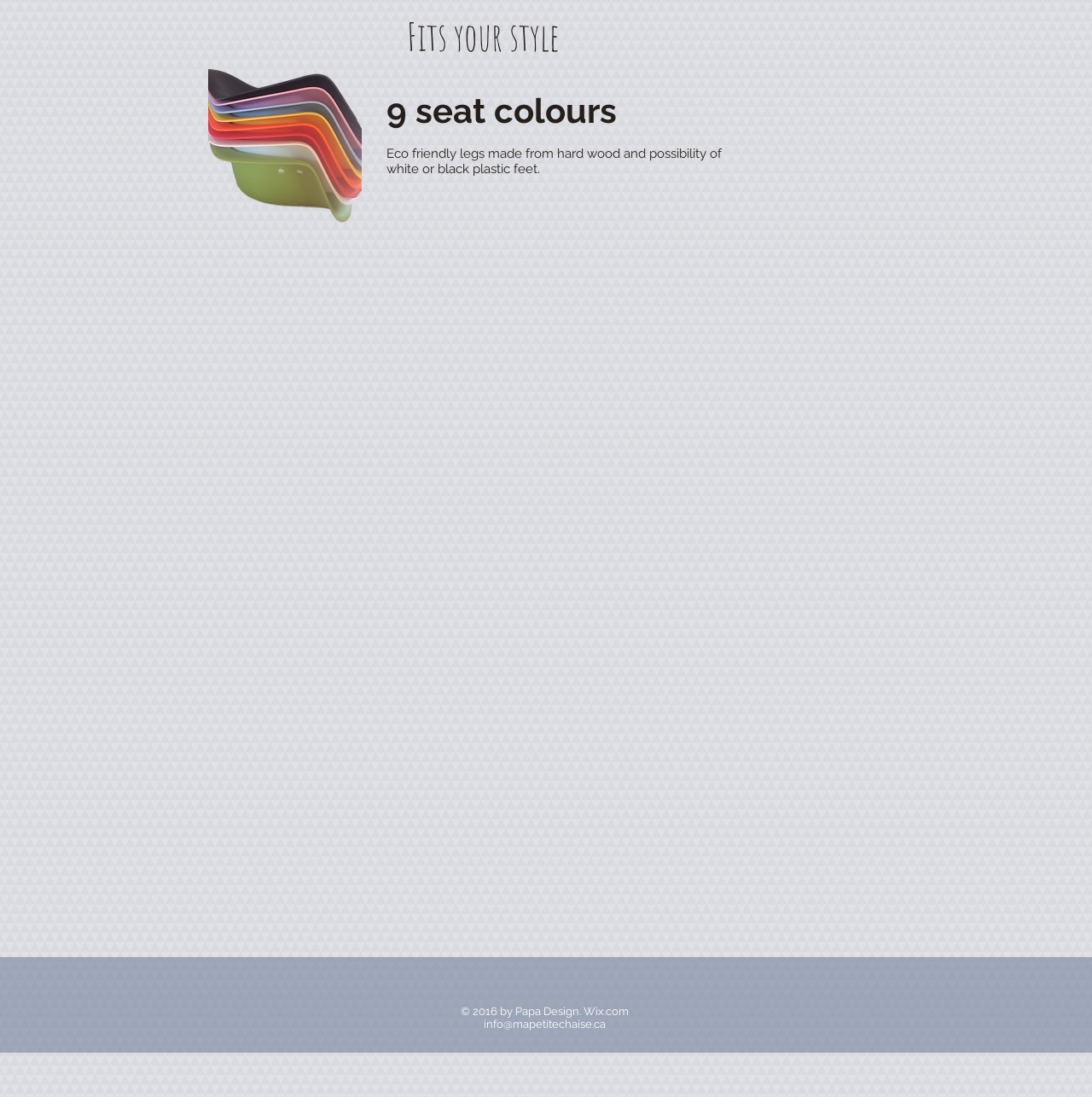Given the webpage screenshot, identify the bounding box of the UI element that matches this description: "Wix.com".

[0.534, 0.916, 0.576, 0.928]